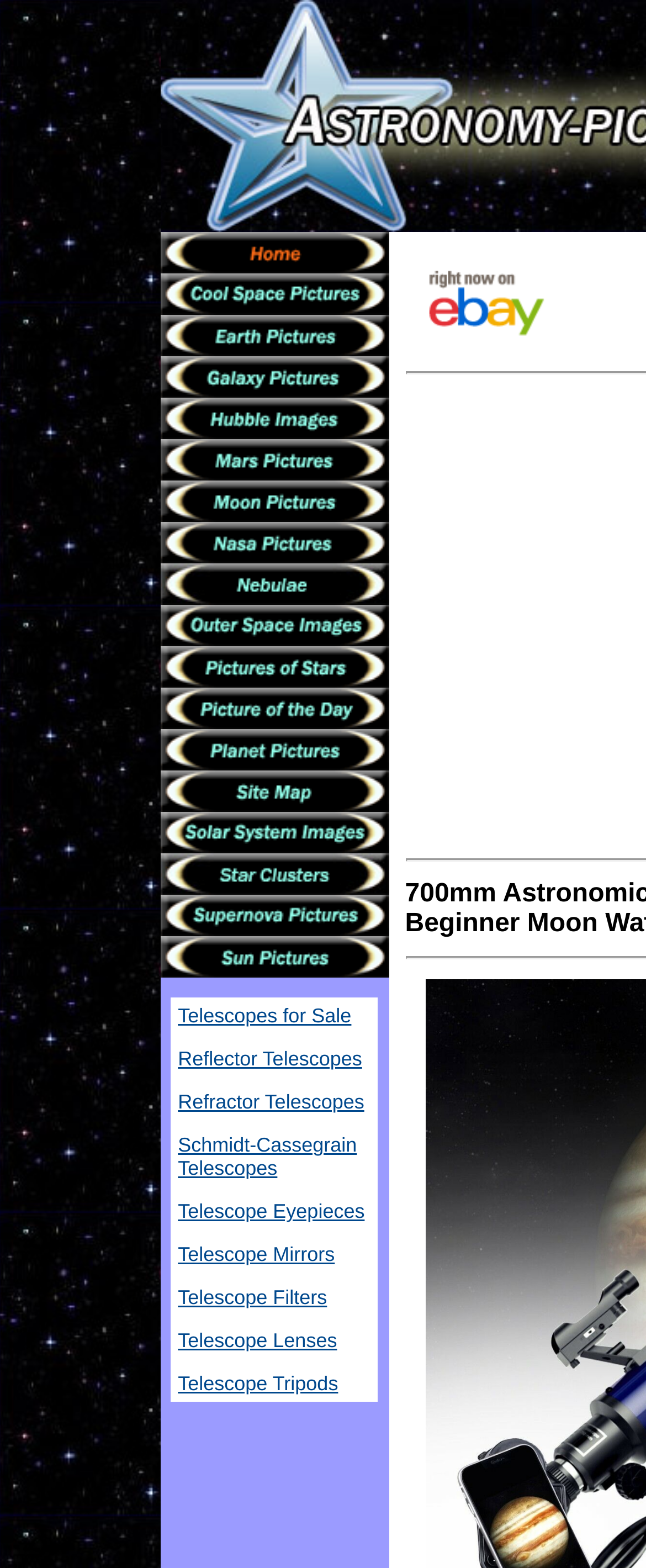Give a concise answer using one word or a phrase to the following question:
What is the purpose of the 'site map' link on this webpage?

To navigate the website